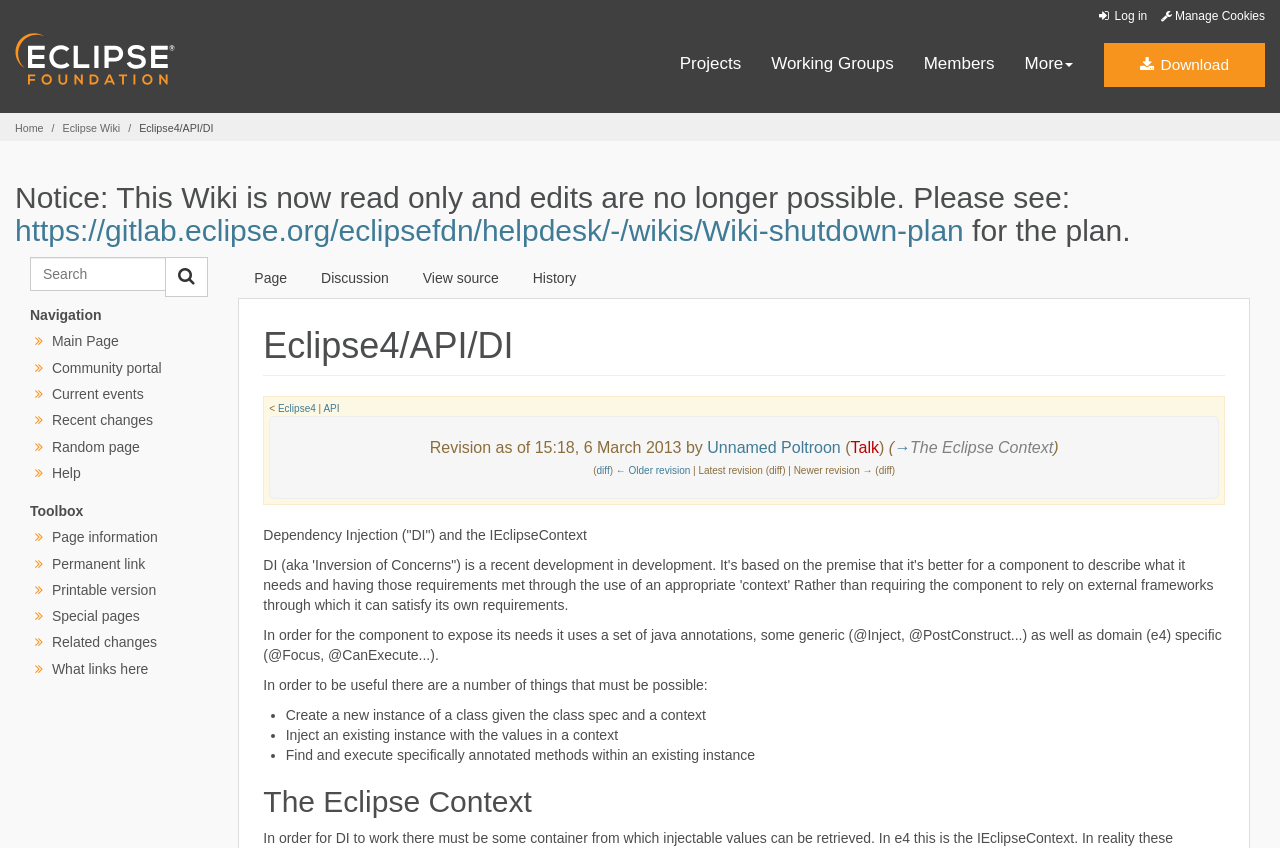Provide a brief response using a word or short phrase to this question:
What are the requirements for a useful DI system?

Create, inject, execute